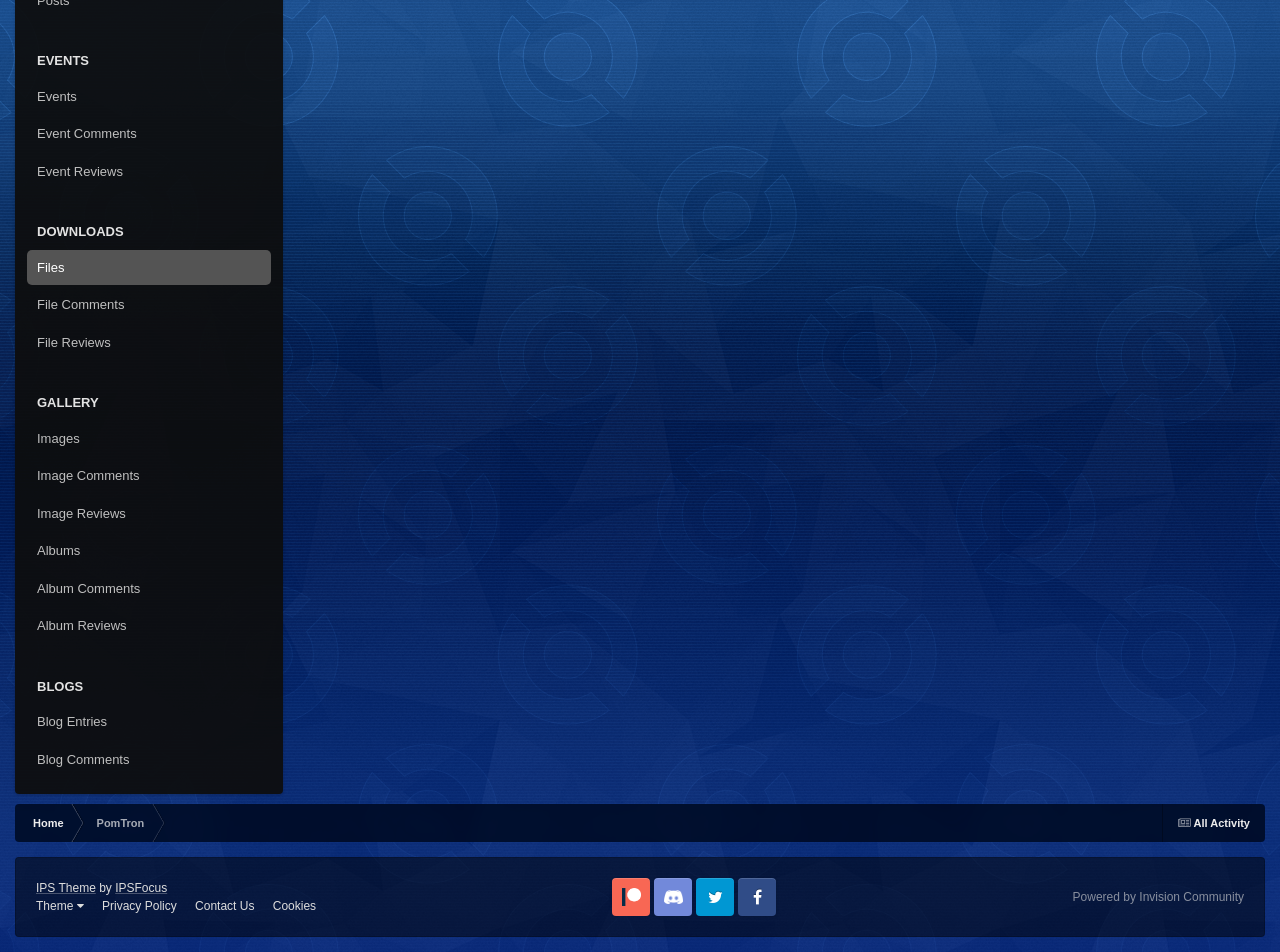Identify the bounding box coordinates for the region of the element that should be clicked to carry out the instruction: "View events". The bounding box coordinates should be four float numbers between 0 and 1, i.e., [left, top, right, bottom].

[0.021, 0.082, 0.212, 0.12]